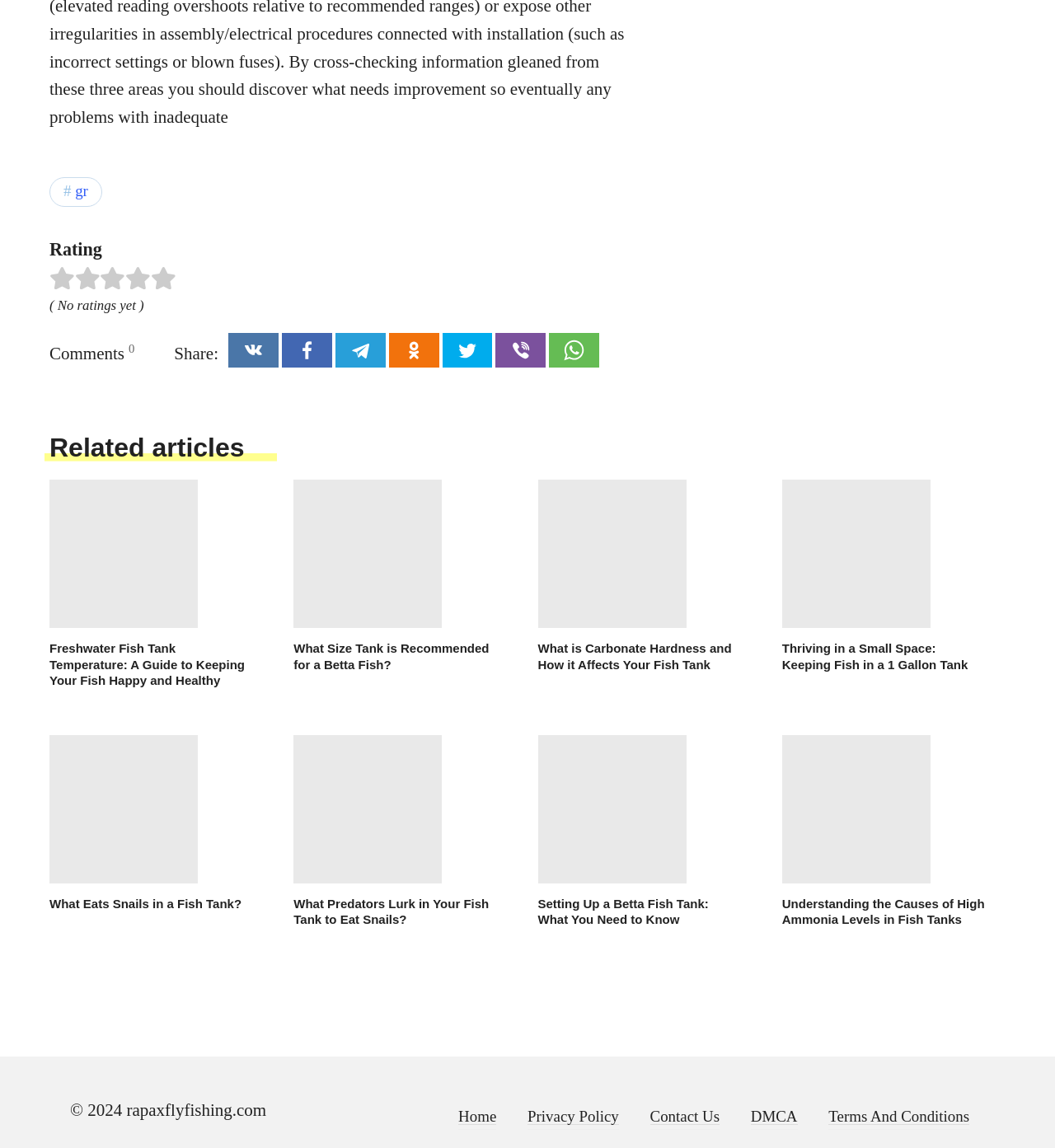How many articles are related to fish tanks on this webpage?
Please use the visual content to give a single word or phrase answer.

8